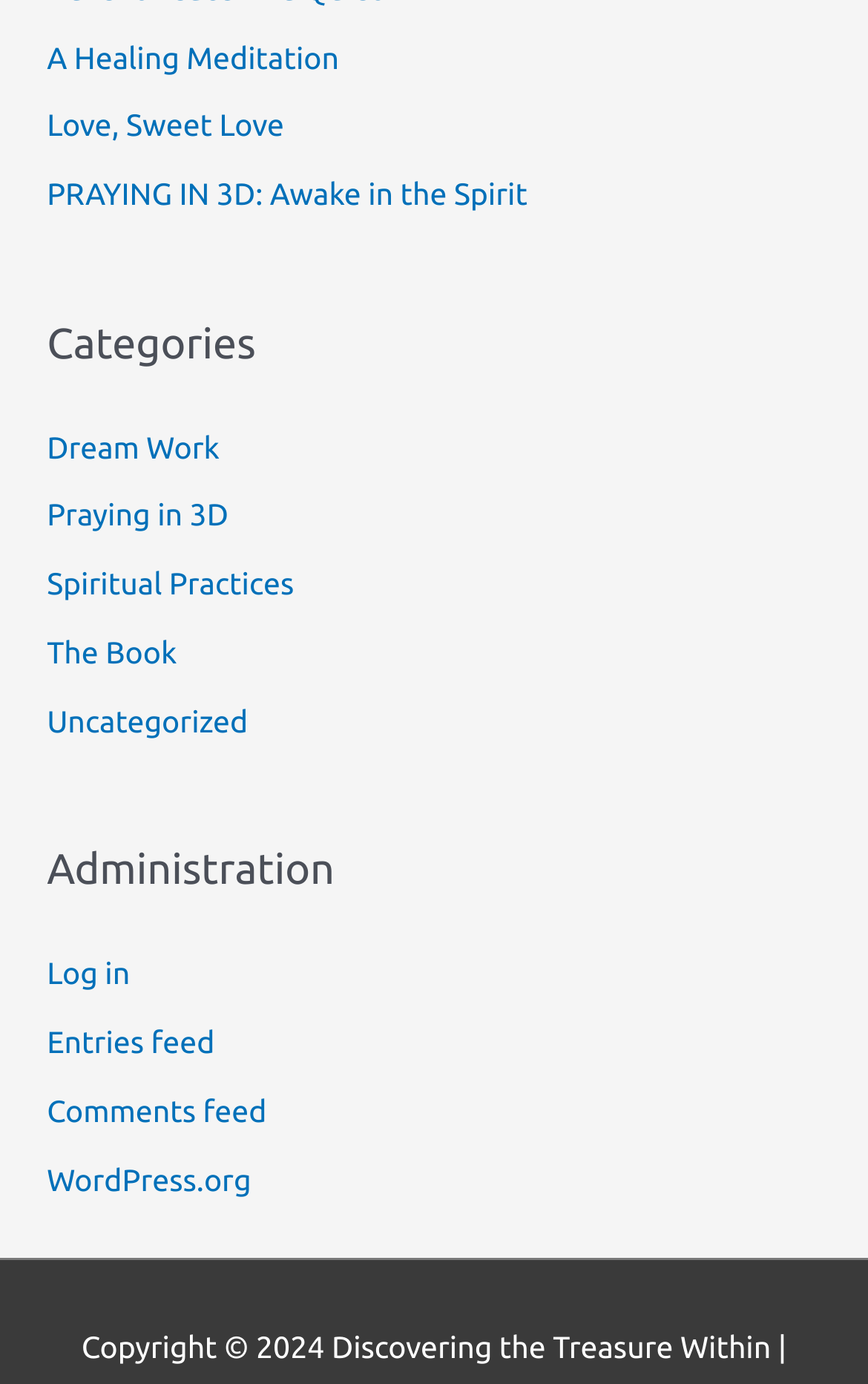Refer to the image and answer the question with as much detail as possible: What is the title of the website?

The title of the website is located at the bottom of the page, with a bounding box of [0.382, 0.96, 0.888, 0.986]. The text 'Discovering the Treasure Within' is the title of the website.